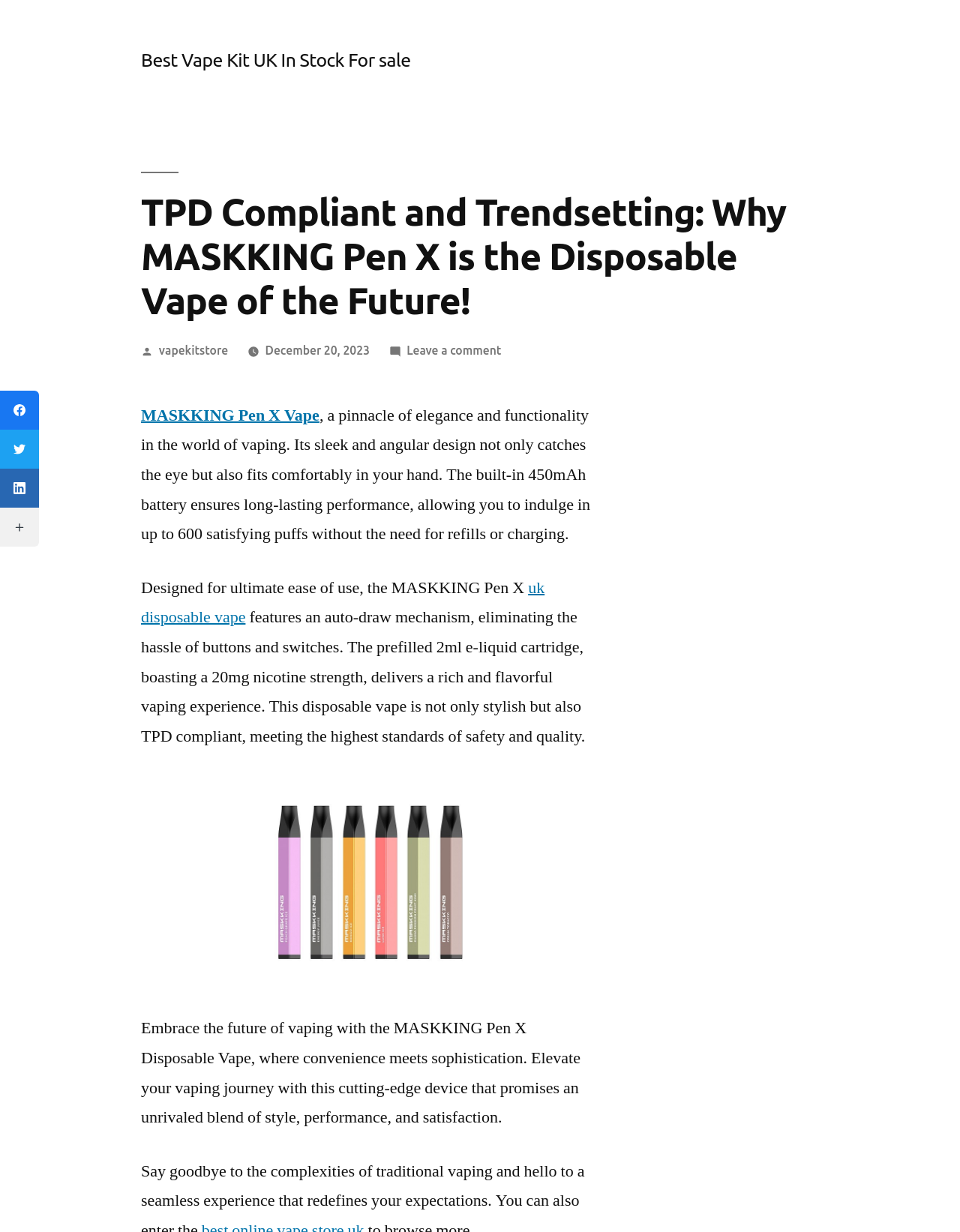Please extract the webpage's main title and generate its text content.

TPD Compliant and Trendsetting: Why MASKKING Pen X is the Disposable Vape of the Future!